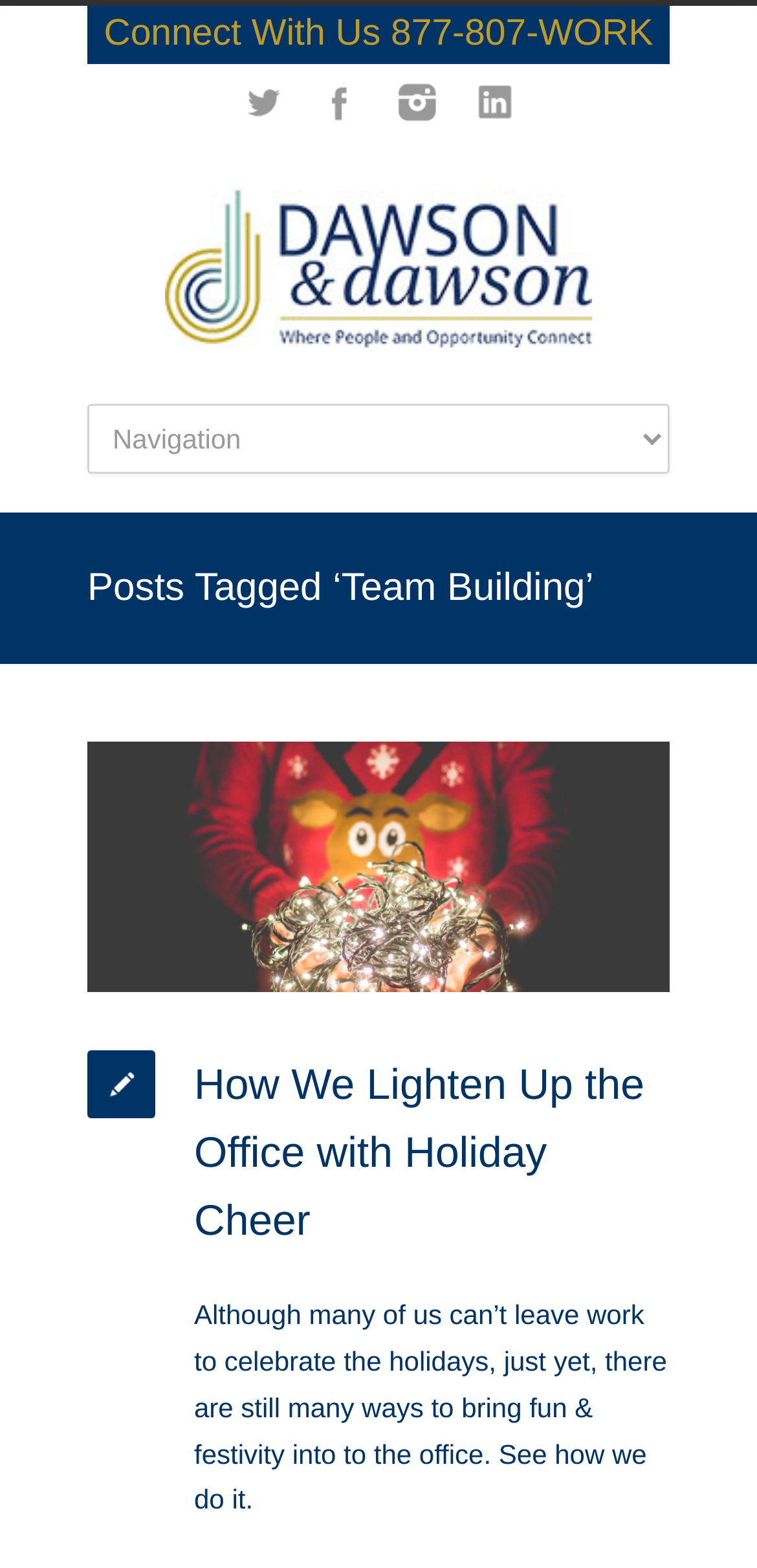Using the image as a reference, answer the following question in as much detail as possible:
How many social media links are there?

I counted the number of social media links by looking at the links with text 'Twitter', 'Facebook', 'Instagram', and 'LinkedIn'.